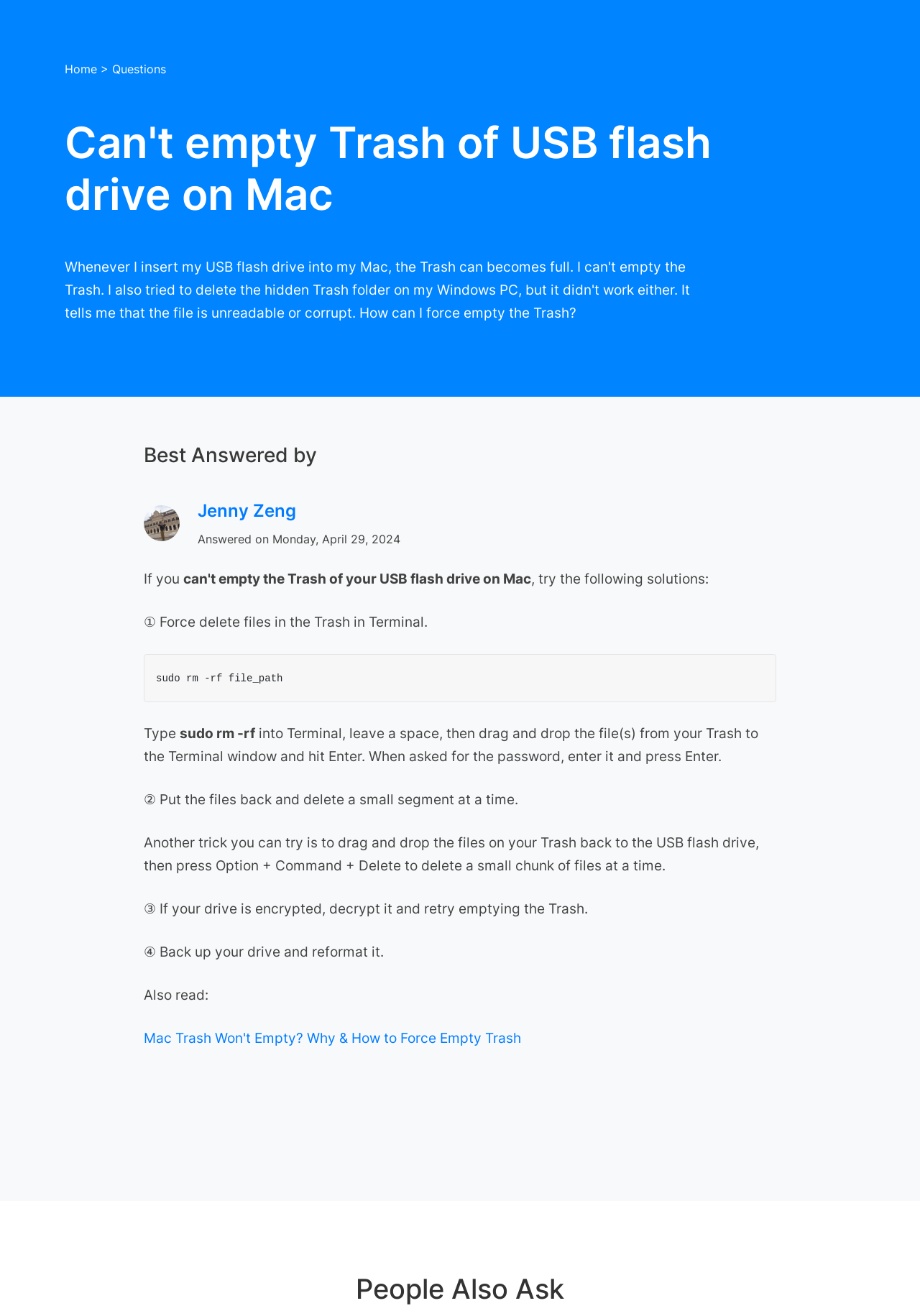Create an elaborate caption that covers all aspects of the webpage.

This webpage is about resolving the issue of being unable to empty the Trash of a USB flash drive on a Mac. At the top, there is a navigation bar with three links: "Home", ">" (an arrow symbol), and "Questions". Below the navigation bar, the main title "Can't empty Trash of USB flash drive on Mac" is displayed prominently.

On the left side, there is a section with the author's information, including an image of the author, Jenny Zeng, and a link to her profile. Below the author's information, there is a timestamp indicating when the answer was posted.

The main content of the webpage is divided into four sections, each providing a solution to the problem. The first solution is to force delete files in the Terminal, with a detailed step-by-step guide. The second solution is to put the files back and delete them in small segments. The third solution is to decrypt the drive if it's encrypted, and the fourth solution is to back up the drive and reformat it.

Each solution is numbered (①, ②, ③, ④) and has a brief description. Some solutions have additional text providing more detailed instructions. At the bottom of the page, there is a "Also read" section with a link to a related article, "Mac Trash Won't Empty? Why & How to Force Empty Trash". Finally, there is a "People Also Ask" section at the very bottom of the page.